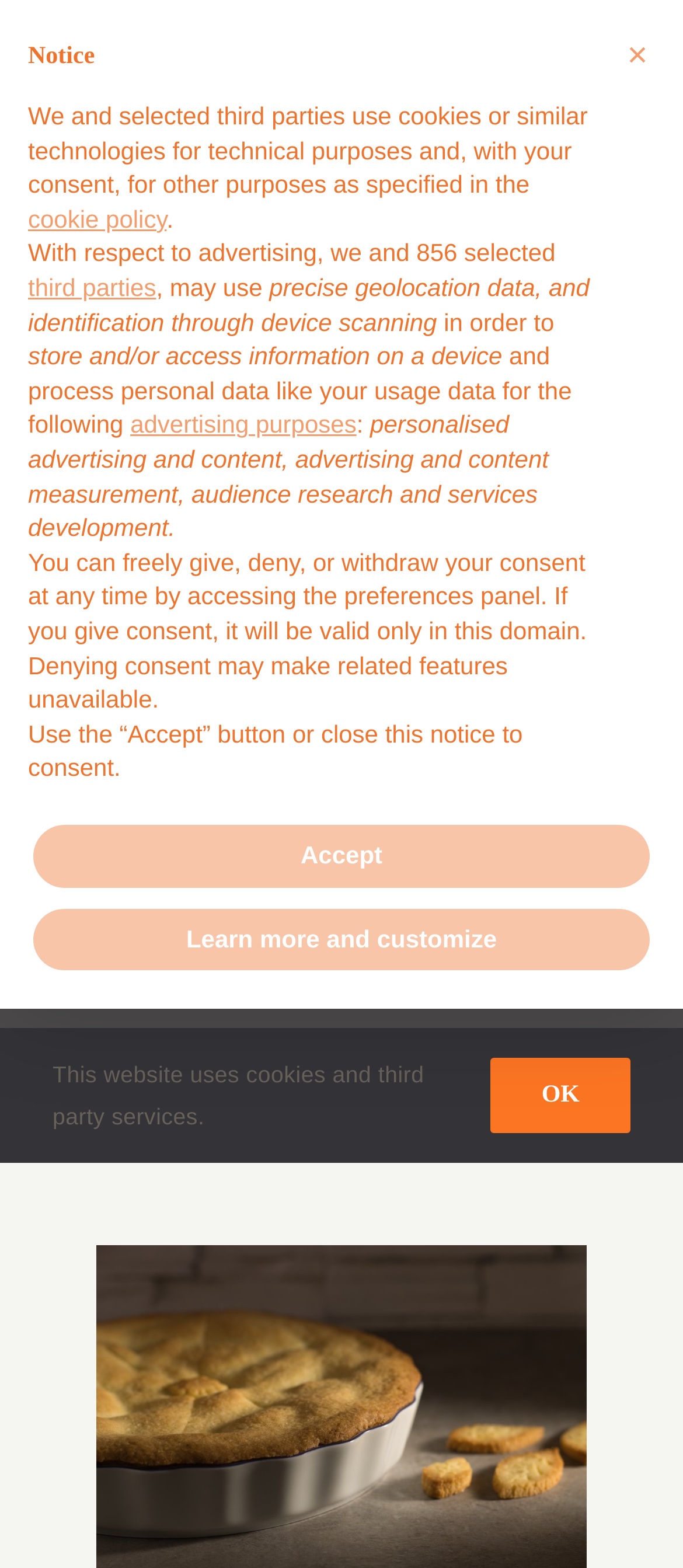Can you find the bounding box coordinates for the UI element given this description: "aria-label="Toggle mobile search""? Provide the coordinates as four float numbers between 0 and 1: [left, top, right, bottom].

[0.871, 0.142, 0.923, 0.165]